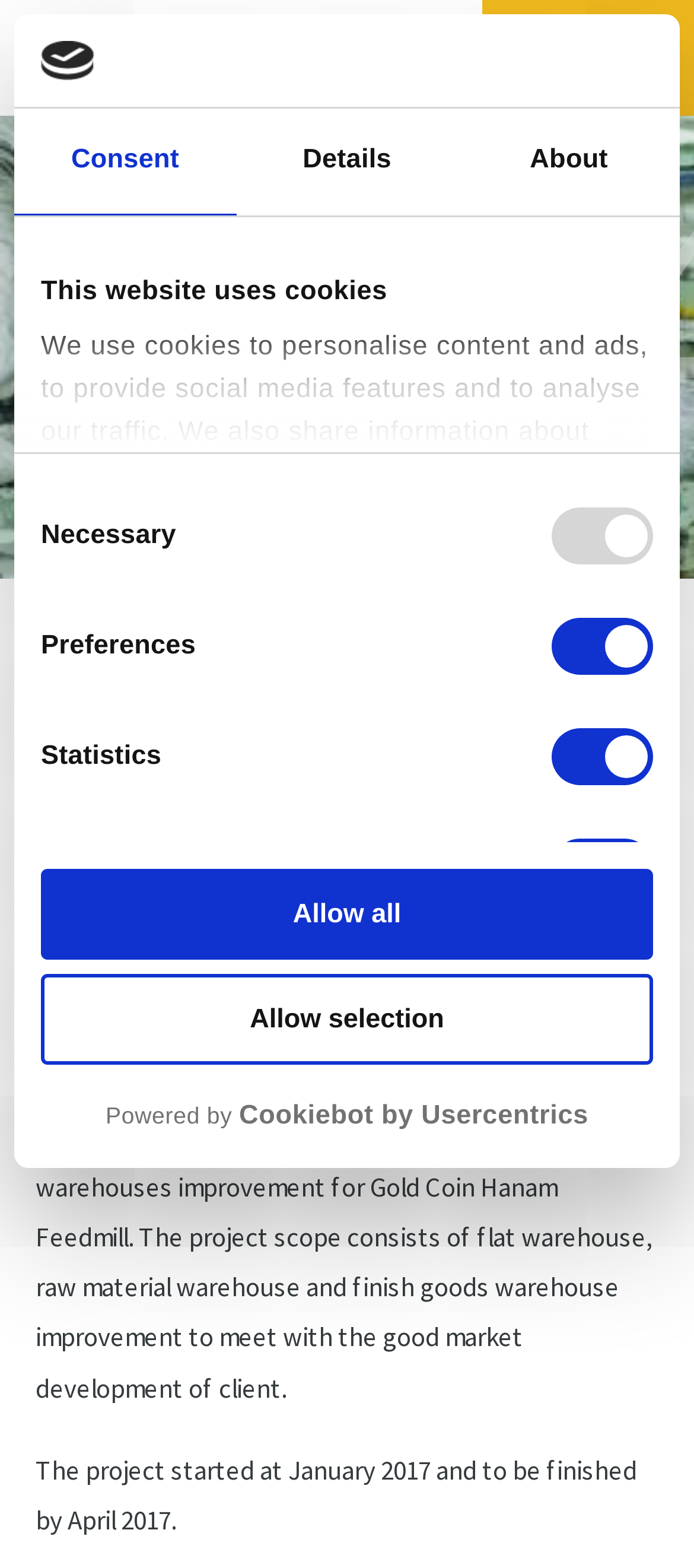Give a complete and precise description of the webpage's appearance.

The webpage appears to be a news article or press release from IntES, a company that provides engineering, procurement, construction, and management (EPCM) services. 

At the top of the page, there is a logo of IntES, which is an image, and a navigation menu with three tabs: "Consent", "Details", and "About". The "Consent" tab is currently selected. 

Below the navigation menu, there is a dialog box that informs users about the website's use of cookies. This dialog box contains a heading, a paragraph of text, and several checkboxes for selecting cookie preferences. There are also two buttons, "Allow selection" and "Allow all", which allow users to customize their cookie settings.

On the top-right corner of the page, there is a link to the company's website, "www.int-es.com", and a link to "Contact Us". 

The main content of the page is a news article with the title "Another EPCM contract awarded by Hanam Feedmill". The article is divided into two paragraphs, which describe the project scope and timeline. 

Above the article, there is a navigation menu with links to "HOME", "NEWS", and "BACK TO NEWS". There is also a heading that says "Latest News".